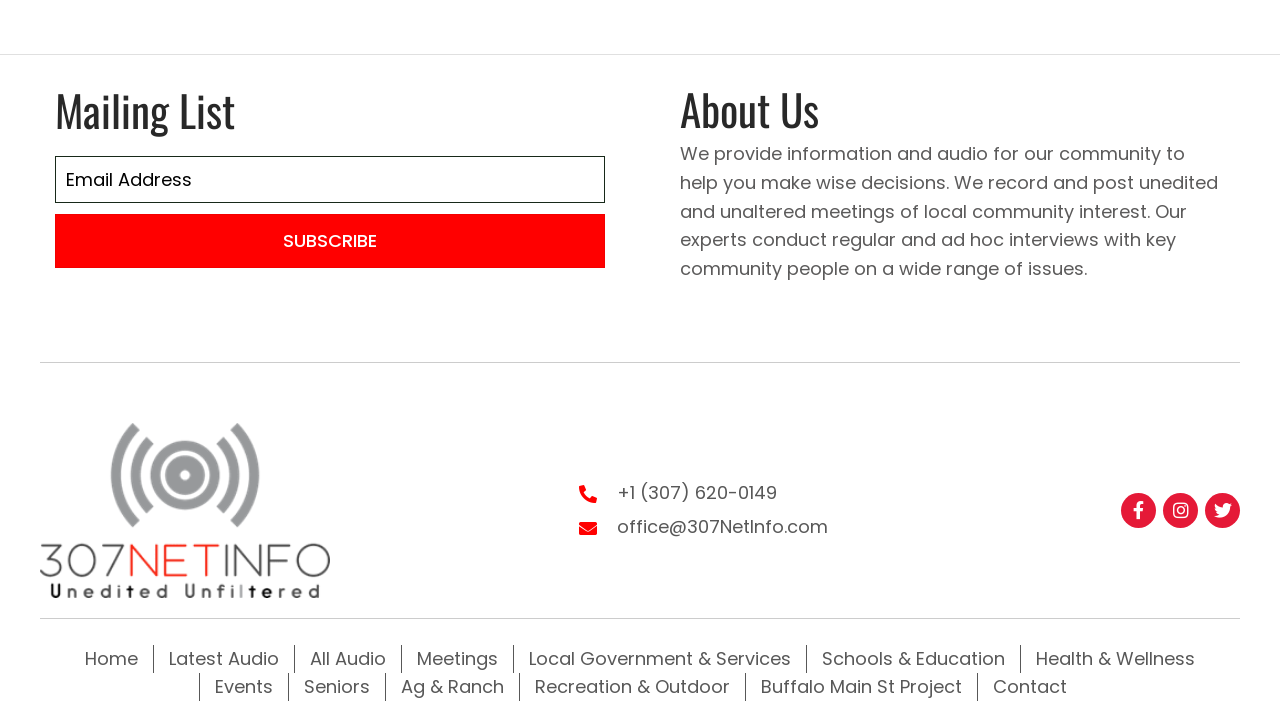Please locate the bounding box coordinates of the element that should be clicked to achieve the given instruction: "Select a ring size from the dropdown menu".

None